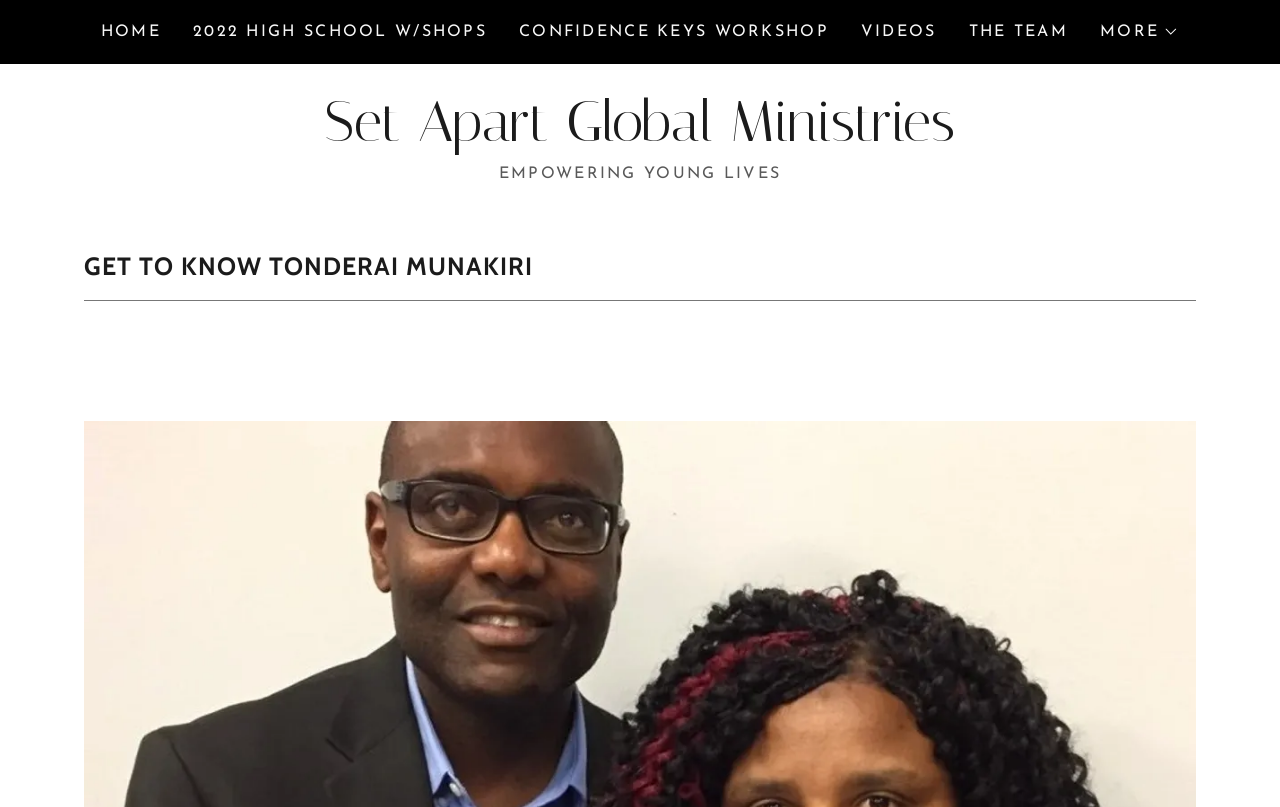What is the name of the organization mentioned on the webpage?
Based on the screenshot, respond with a single word or phrase.

Set Apart Global Ministries